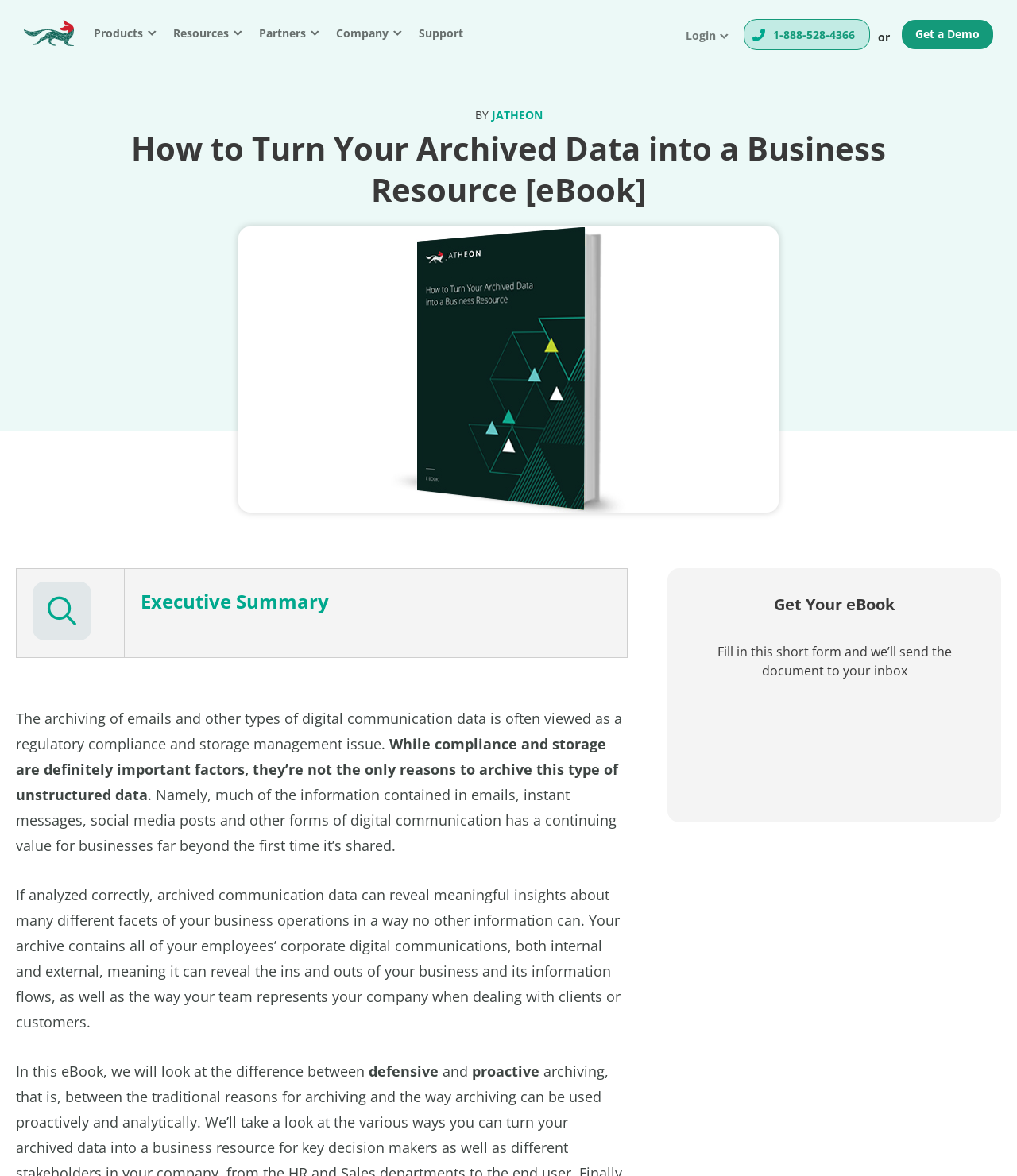Find the main header of the webpage and produce its text content.

How to Turn Your Archived Data into a Business Resource [eBook]